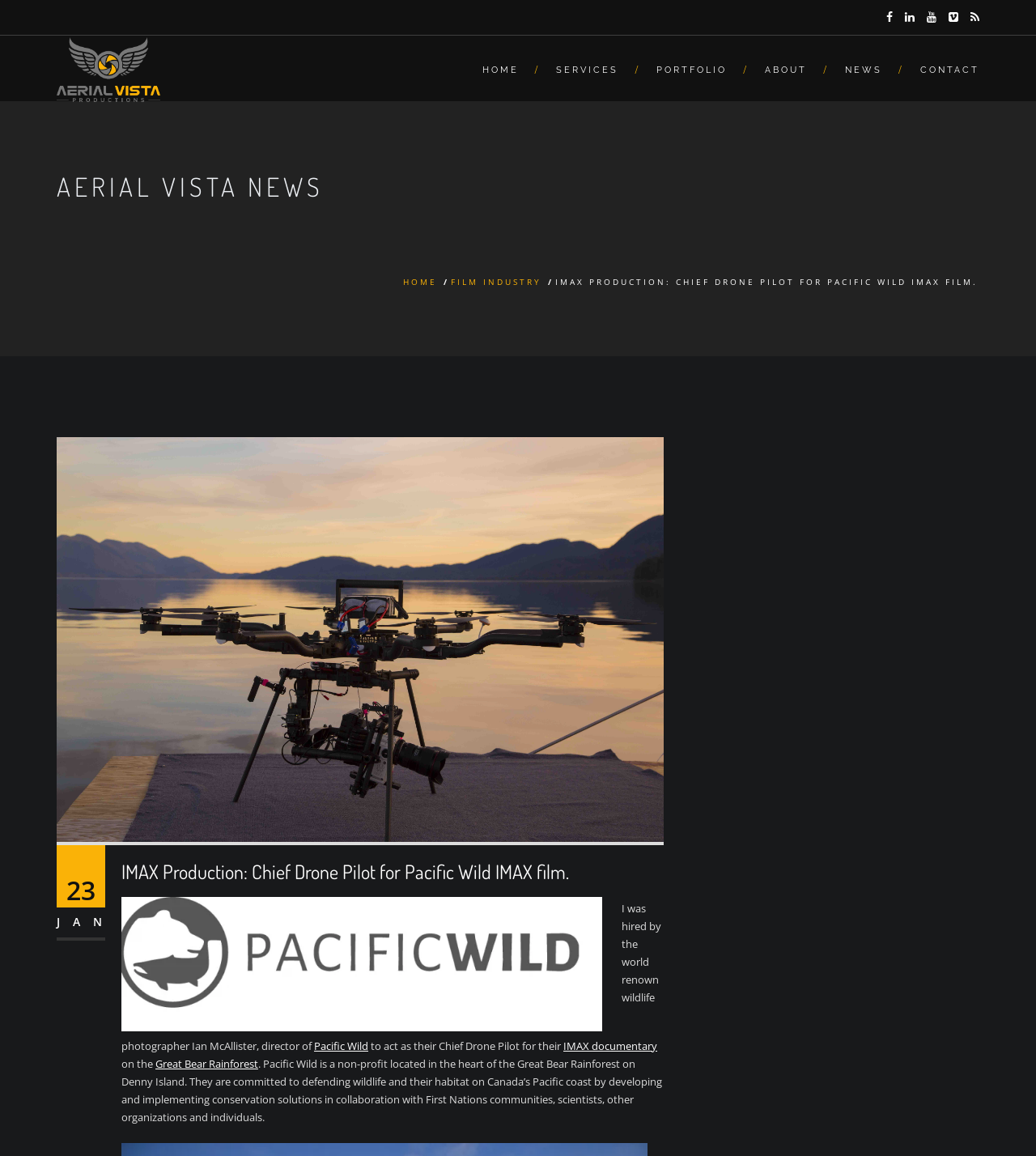Find the bounding box coordinates of the element's region that should be clicked in order to follow the given instruction: "Expand the 'Services' menu". The coordinates should consist of four float numbers between 0 and 1, i.e., [left, top, right, bottom].

None